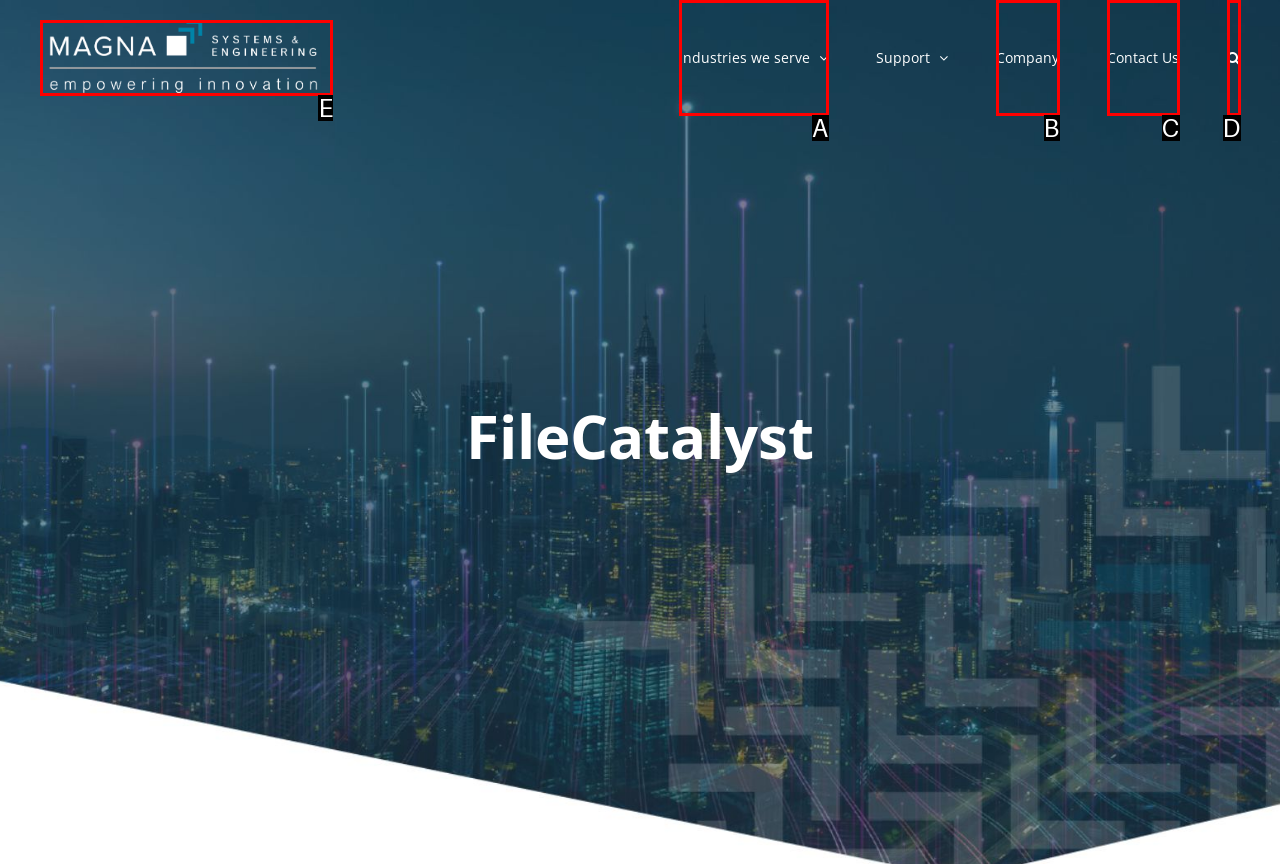Based on the given description: alt="Magna System & Engineering Logo", identify the correct option and provide the corresponding letter from the given choices directly.

E